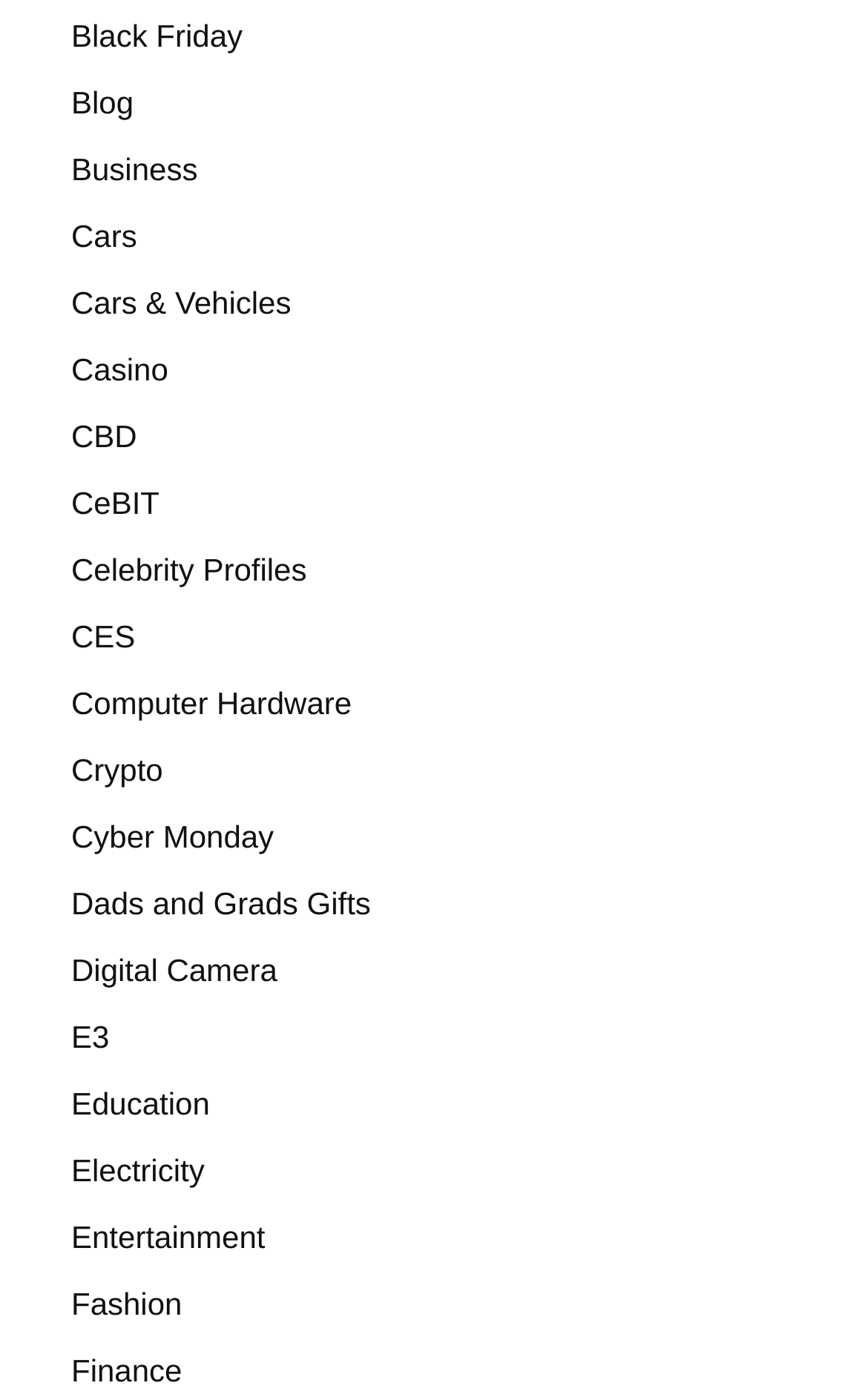Determine the bounding box coordinates of the region to click in order to accomplish the following instruction: "Explore Business". Provide the coordinates as four float numbers between 0 and 1, specifically [left, top, right, bottom].

[0.082, 0.108, 0.228, 0.133]